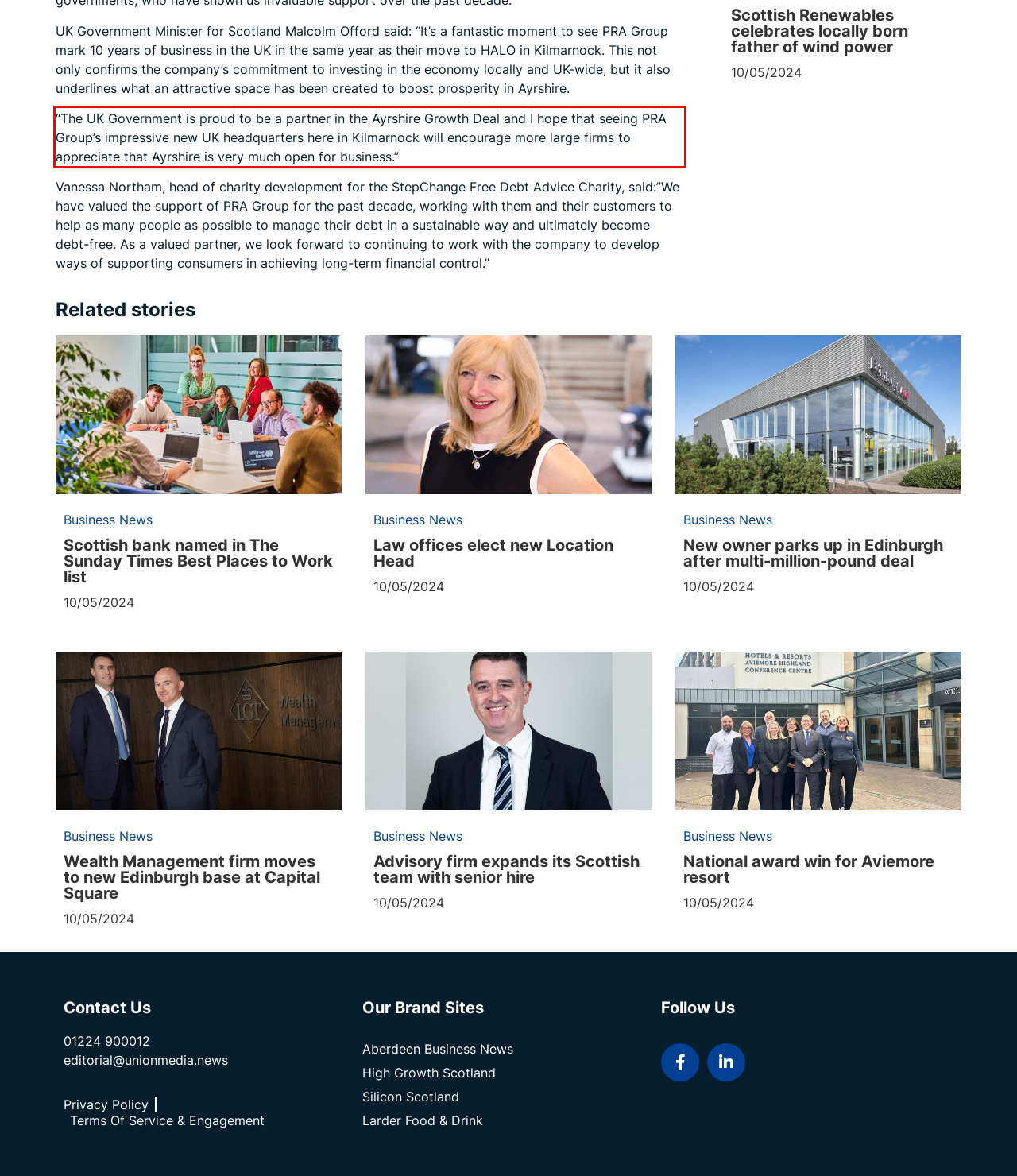Given a screenshot of a webpage containing a red rectangle bounding box, extract and provide the text content found within the red bounding box.

“The UK Government is proud to be a partner in the Ayrshire Growth Deal and I hope that seeing PRA Group’s impressive new UK headquarters here in Kilmarnock will encourage more large firms to appreciate that Ayrshire is very much open for business.”